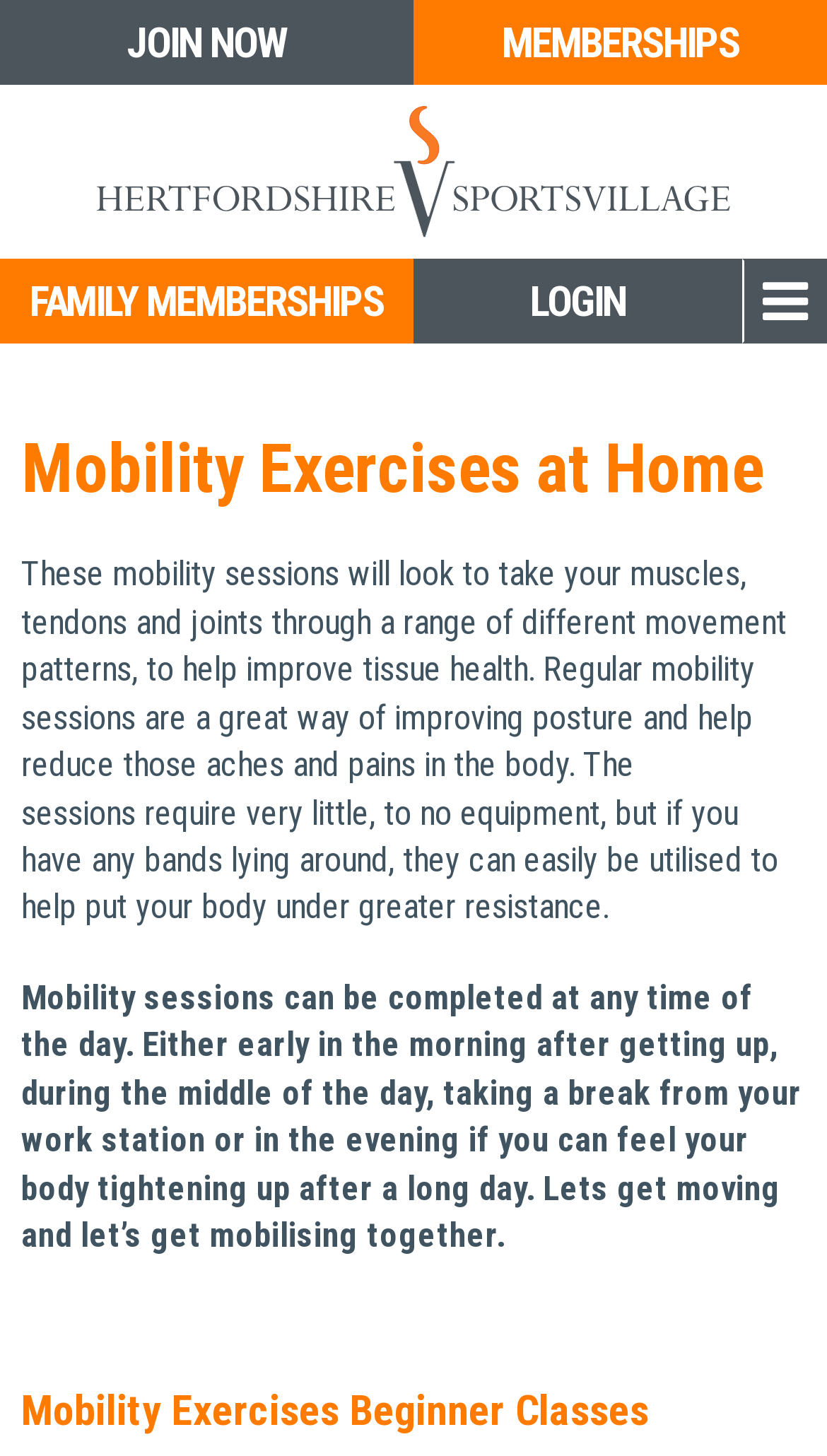Give a complete and precise description of the webpage's appearance.

The webpage is about video exercise classes, specifically focusing on mobility exercises. At the top, there are four links: "JOIN NOW" and "MEMBERSHIPS" on the left and right sides, respectively, and "Herts Logo" in the middle, accompanied by an image of the logo. Below the logo, there are two more links: "FAMILY MEMBERSHIPS" on the left and "LOGIN" on the right, with a button featuring a hamburger icon on the far right.

The main content of the page starts with a heading "Mobility Exercises at Home" followed by a paragraph of text that explains the benefits of regular mobility sessions, including improving posture and reducing aches and pains. The text also mentions that the sessions require little to no equipment.

Below this paragraph, there is another block of text that discusses the flexibility of mobility sessions, which can be completed at any time of the day, whether in the morning, during a work break, or in the evening.

Finally, there is a heading "Mobility Exercises Beginner Classes" at the bottom of the page.